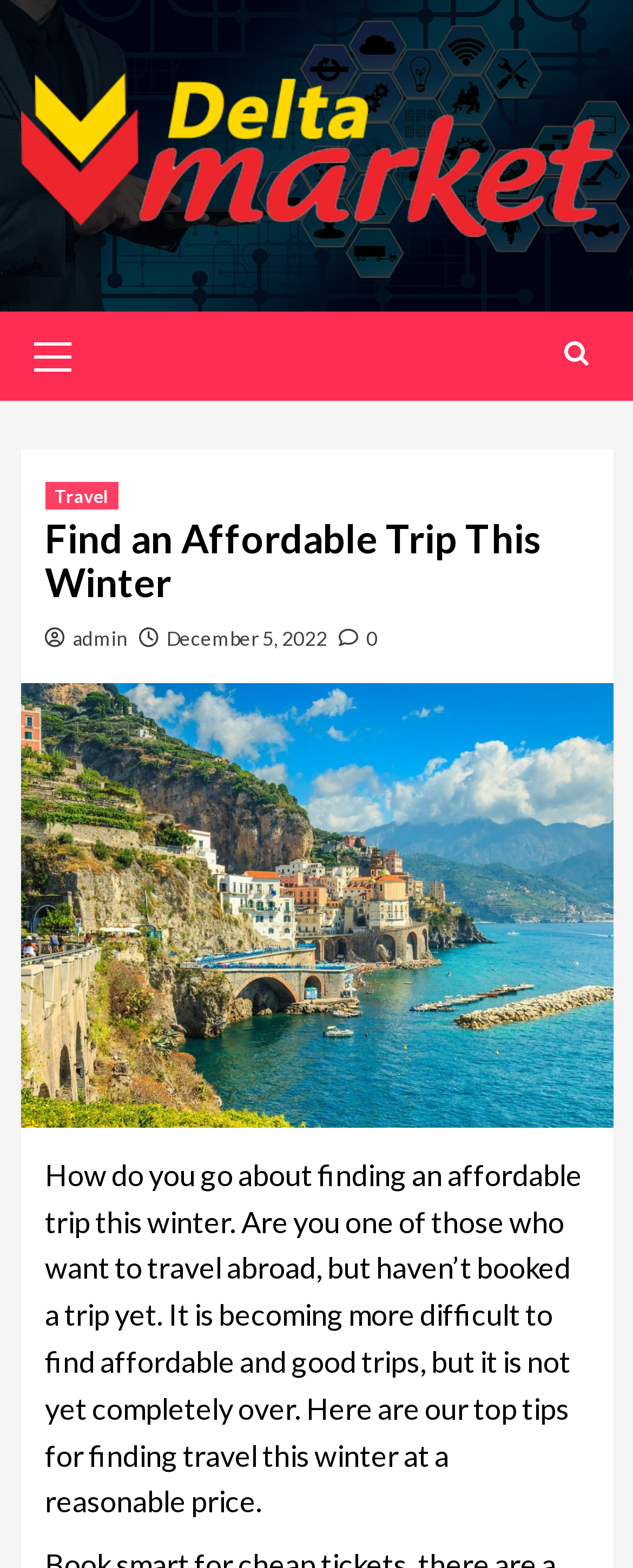What is the topic of the article?
Could you please answer the question thoroughly and with as much detail as possible?

The topic of the article can be inferred from the heading 'Find an Affordable Trip This Winter' and the static text that follows, which discusses finding affordable trips during the winter season.